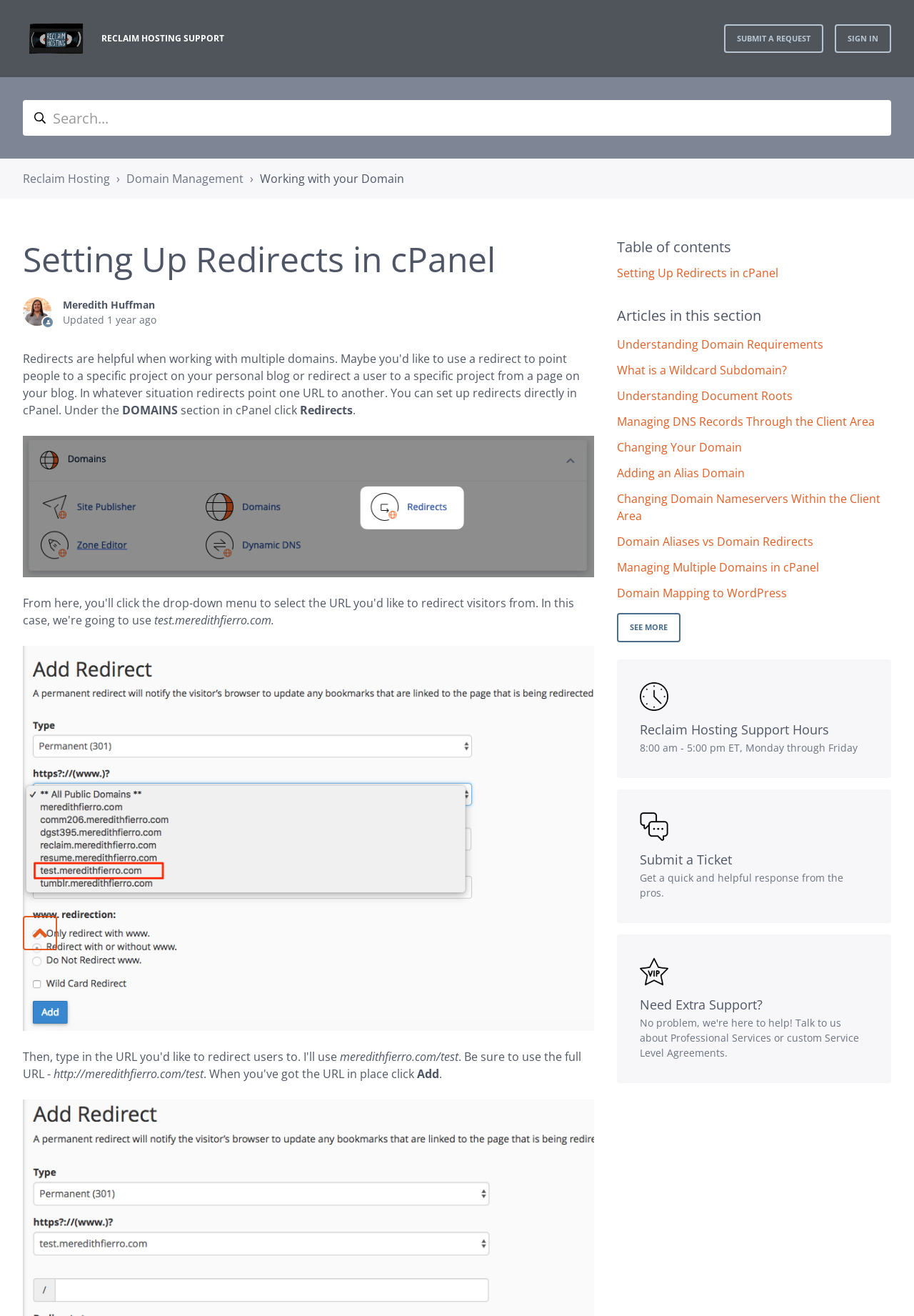Please provide the bounding box coordinates for the element that needs to be clicked to perform the instruction: "Search for something". The coordinates must consist of four float numbers between 0 and 1, formatted as [left, top, right, bottom].

[0.025, 0.076, 0.975, 0.103]